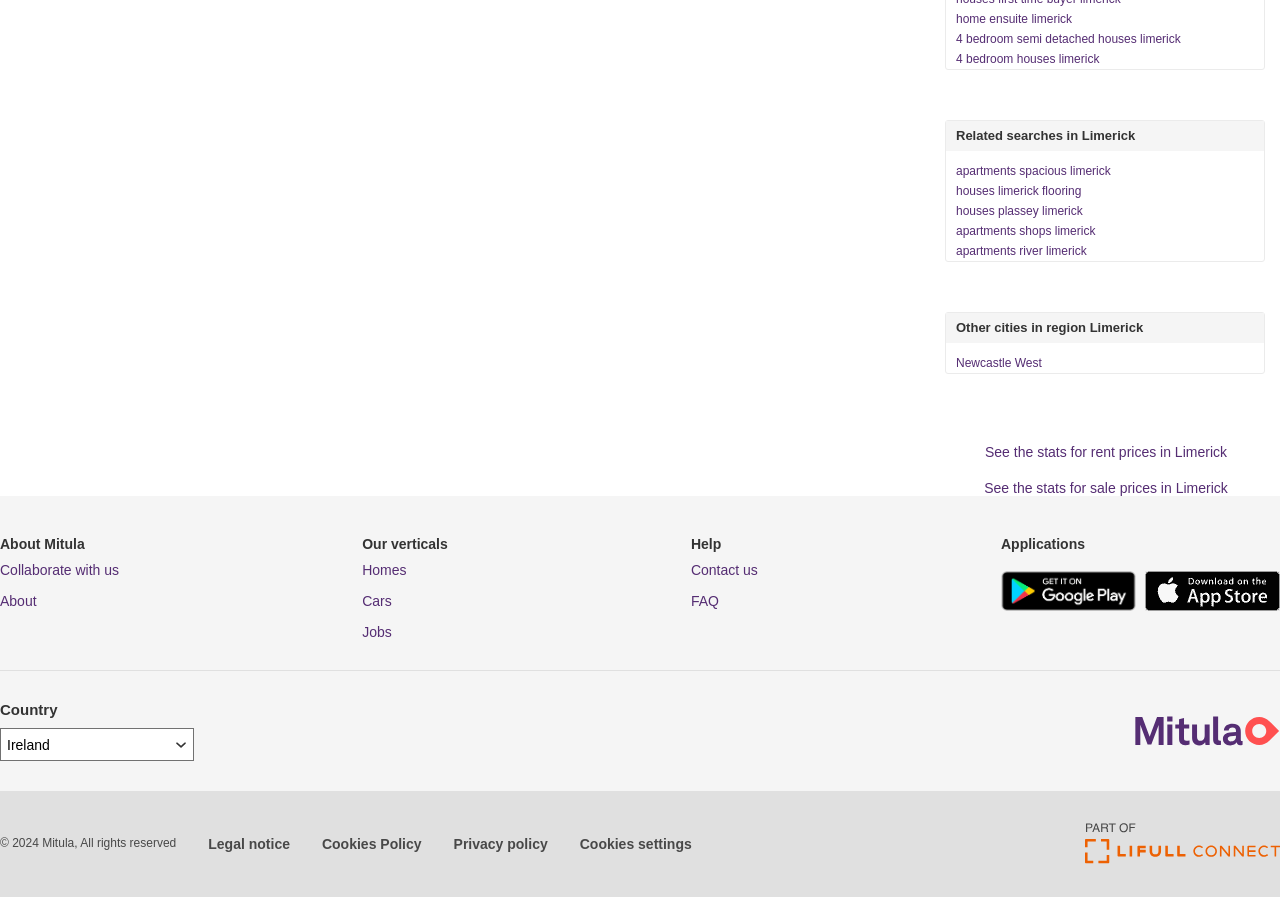What region is the focus of this webpage?
Look at the image and construct a detailed response to the question.

The webpage provides links to related searches in Limerick and other cities in the region, indicating that the focus of this webpage is on properties in the Limerick region.